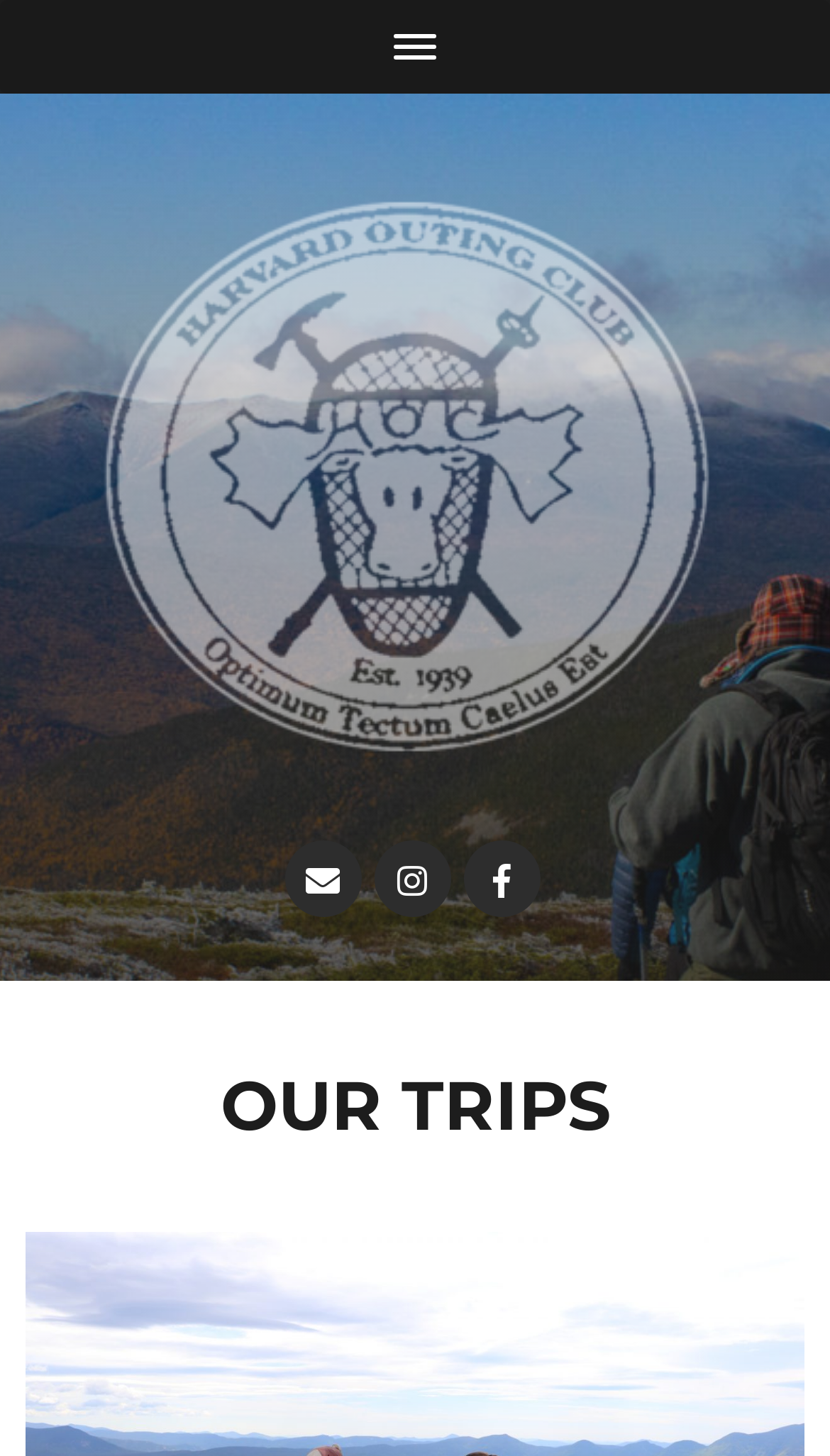Bounding box coordinates should be in the format (top-left x, top-left y, bottom-right x, bottom-right y) and all values should be floating point numbers between 0 and 1. Determine the bounding box coordinate for the UI element described as: Harvard Outing Club

[0.083, 0.108, 0.917, 0.547]